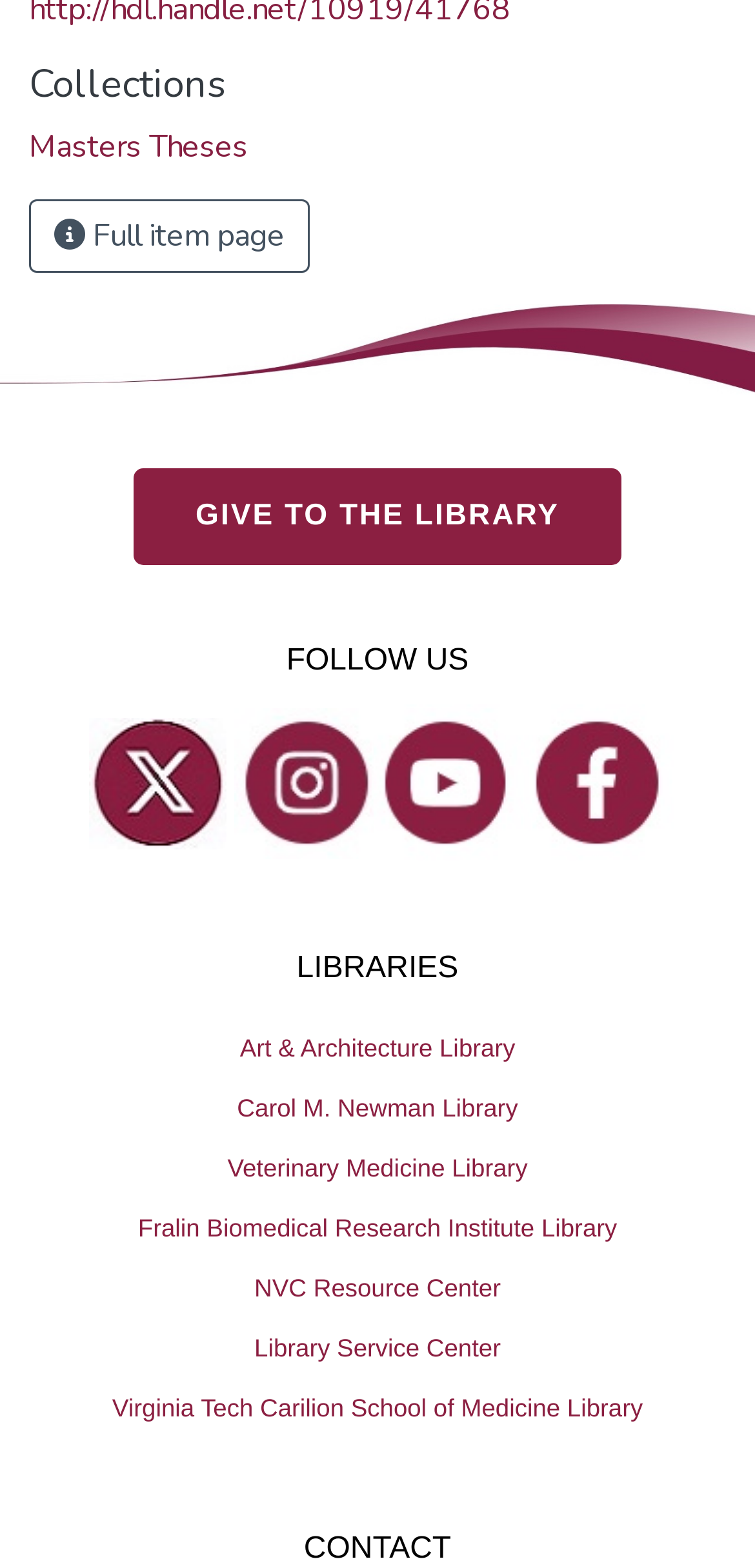Find and provide the bounding box coordinates for the UI element described with: "Masters Theses".

[0.038, 0.08, 0.328, 0.107]